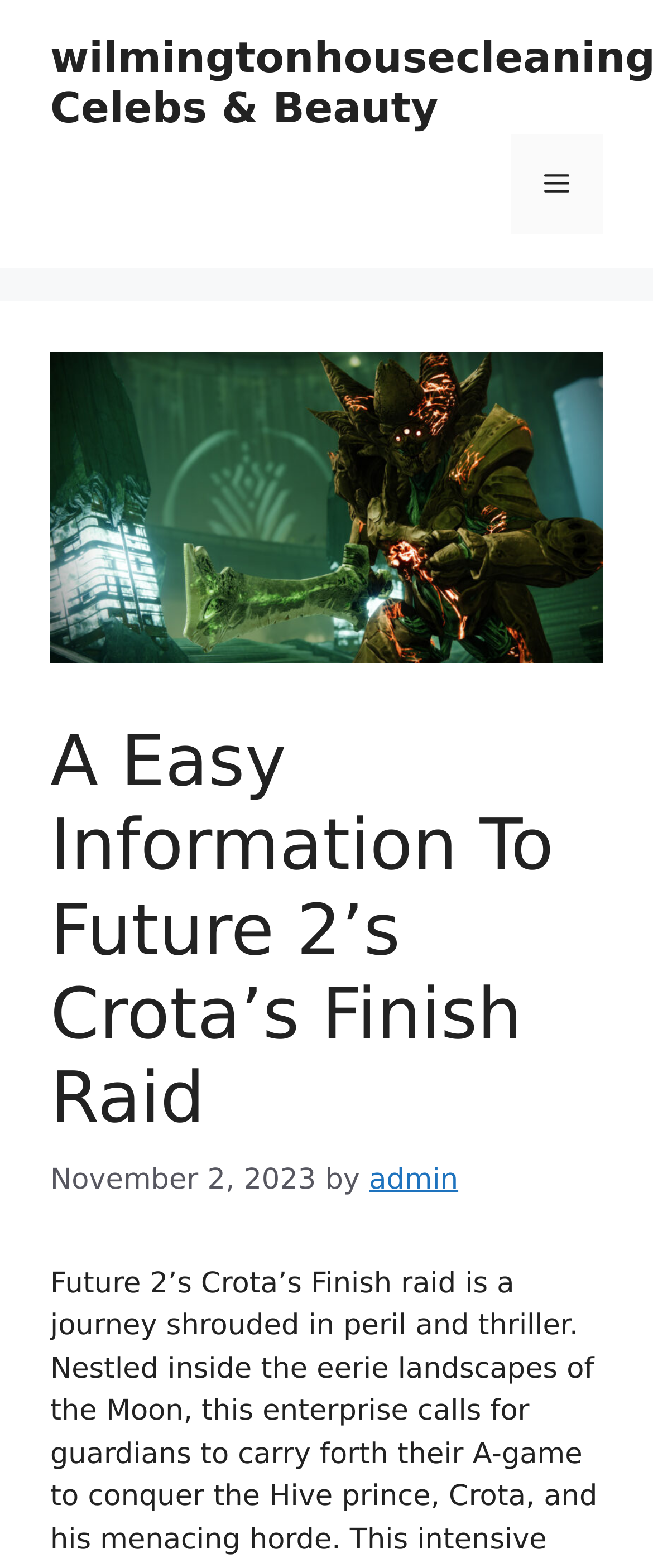Identify the main heading of the webpage and provide its text content.

A Easy Information To Future 2’s Crota’s Finish Raid